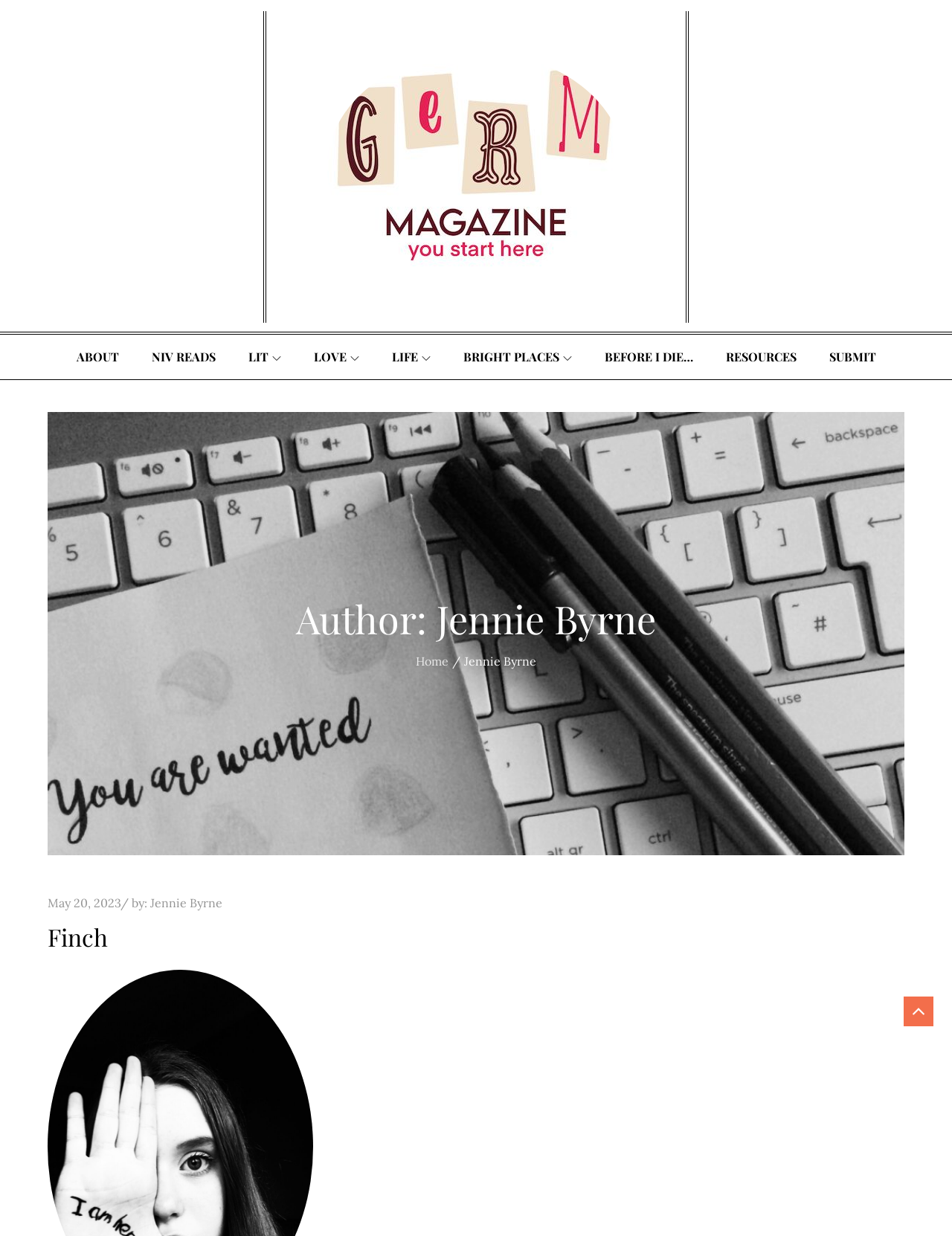Provide the bounding box coordinates for the UI element described in this sentence: "May 20, 2023May 20, 2023". The coordinates should be four float values between 0 and 1, i.e., [left, top, right, bottom].

[0.05, 0.724, 0.127, 0.736]